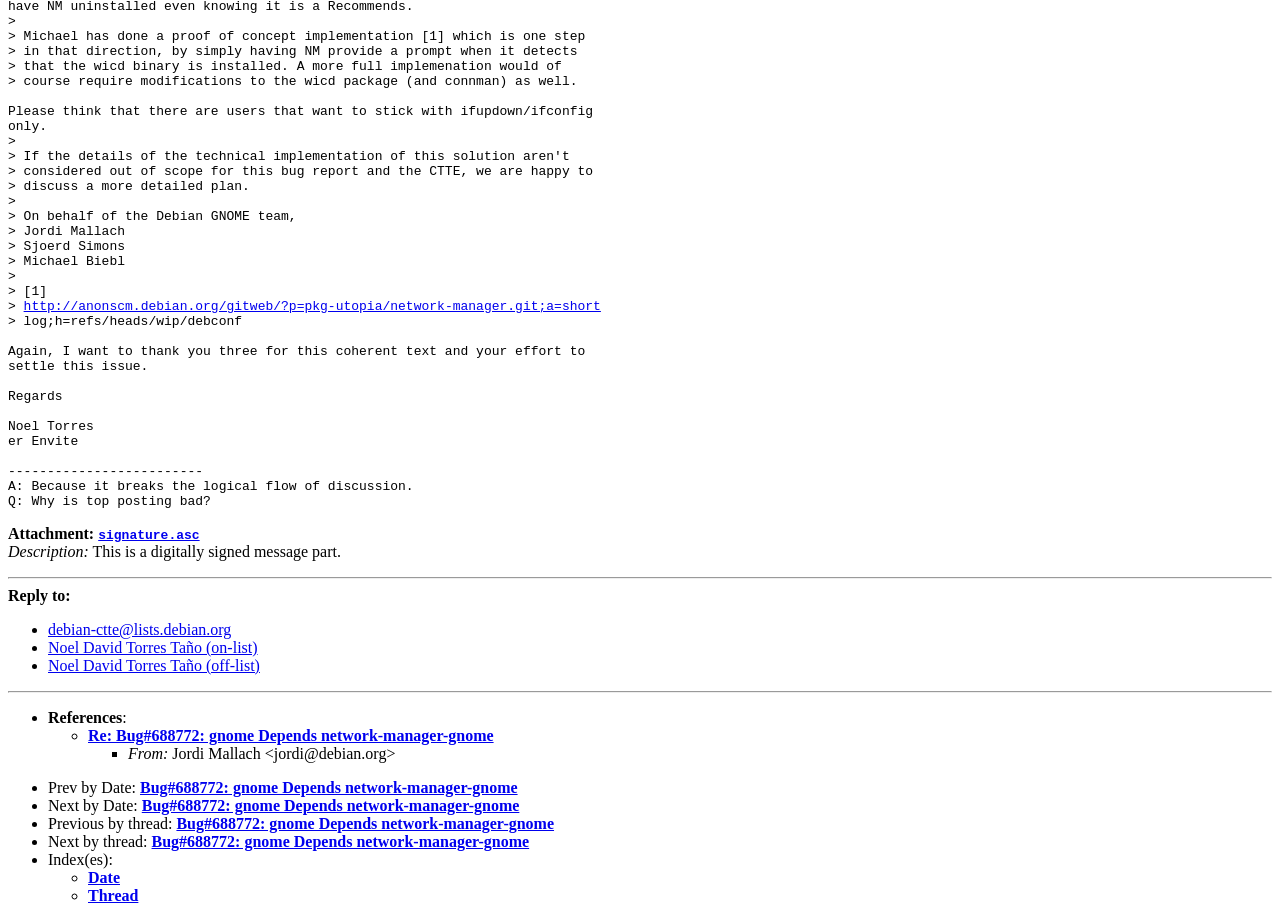Please identify the bounding box coordinates of the area that needs to be clicked to follow this instruction: "View the referenced bug report".

[0.069, 0.789, 0.386, 0.808]